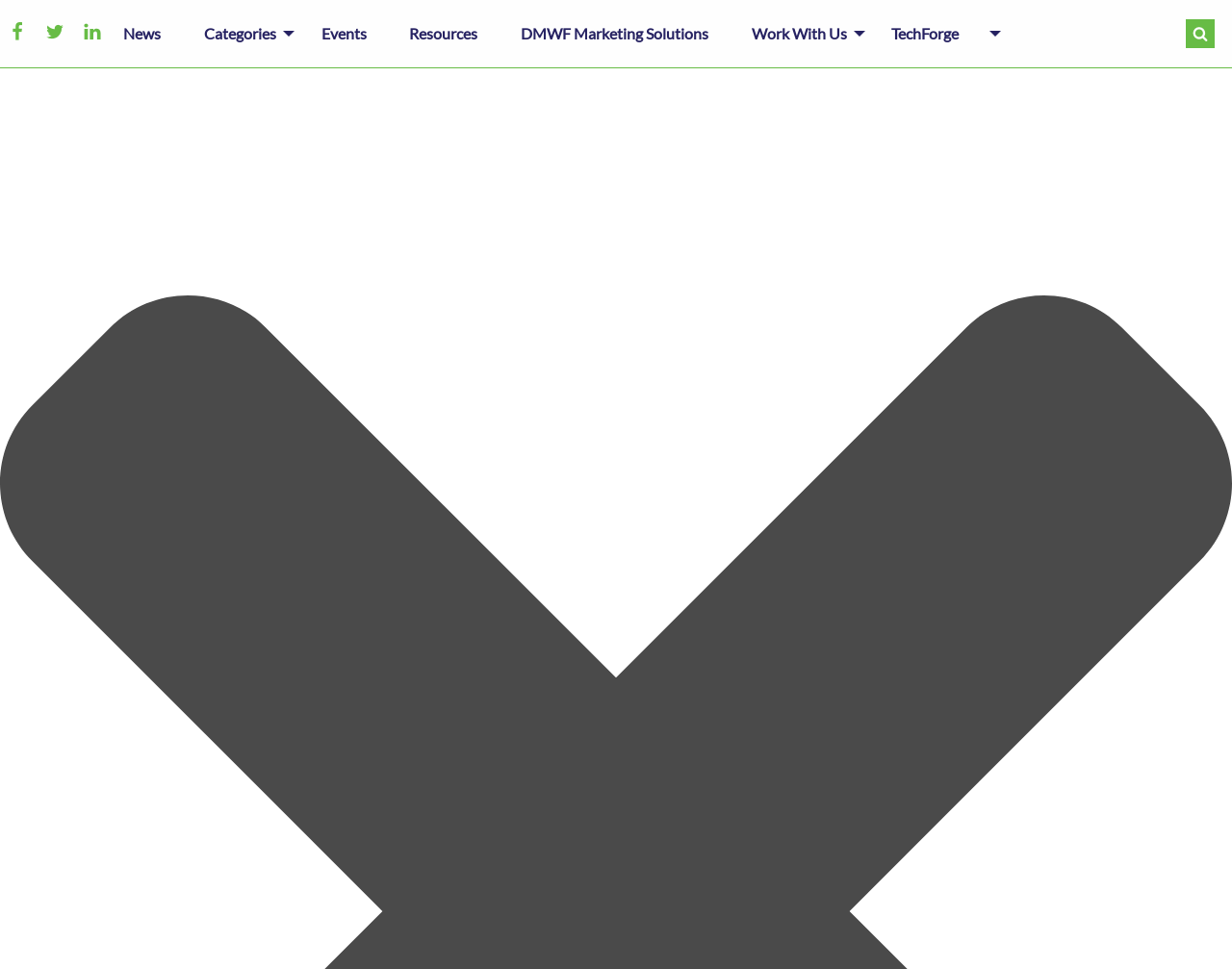Determine the bounding box coordinates of the section to be clicked to follow the instruction: "search for products". The coordinates should be given as four float numbers between 0 and 1, formatted as [left, top, right, bottom].

None